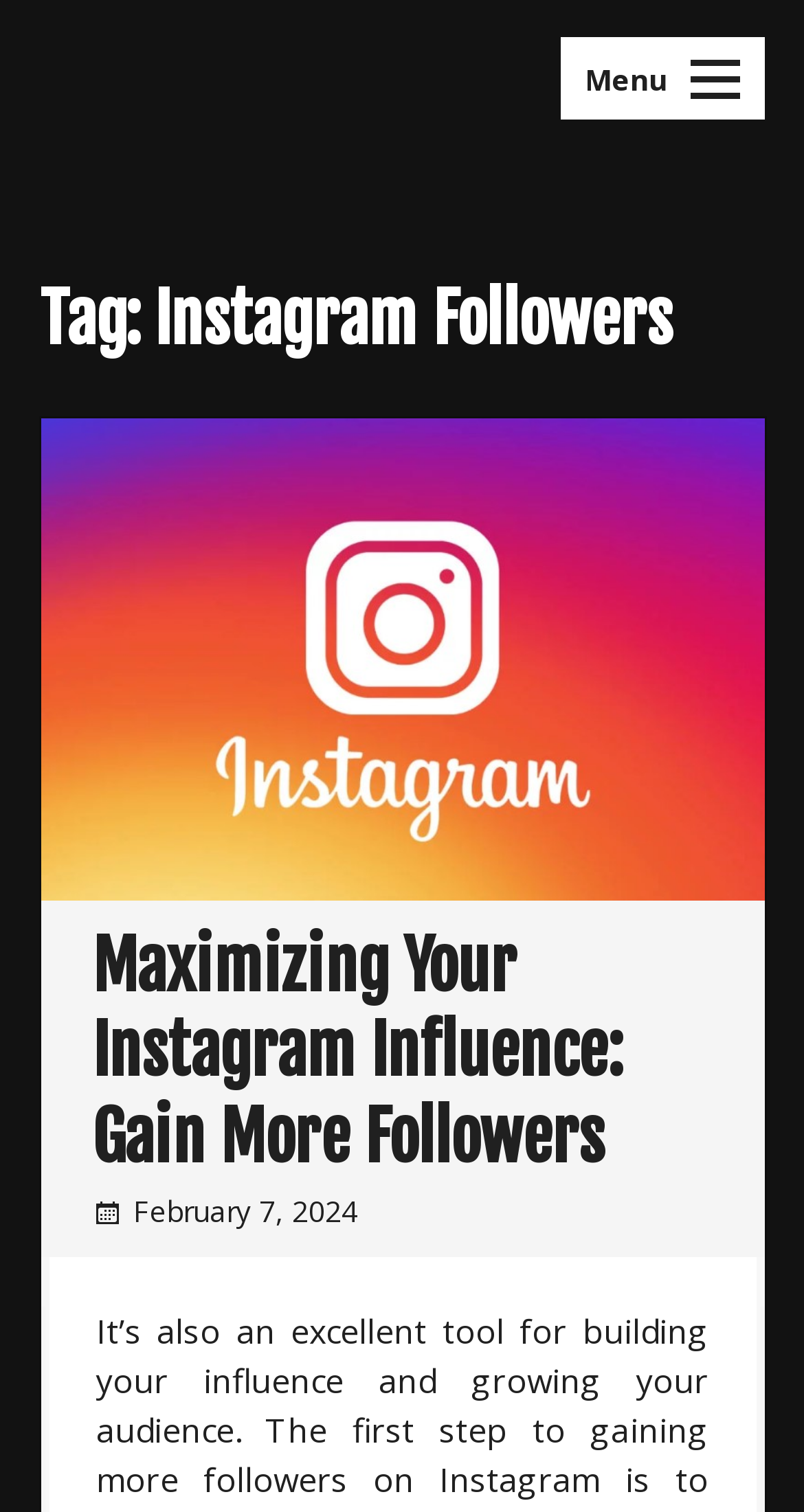Detail the various sections and features of the webpage.

The webpage is about Instagram followers and Cialisffd, with a prominent link to "Order Cialisffd" at the top left corner. To the right of this link is a "Menu" button that, when expanded, controls the primary menu. 

Below the top section, there is a header area that spans the entire width of the page. Within this header, there is a heading that reads "Tag: Instagram Followers". 

Further down, there is another section that takes up most of the page's width. This section contains a hidden link and a heading with the same text, "Maximizing Your Instagram Influence: Gain More Followers". Below this heading, there is a visible link with the same text, positioned slightly to the right. 

At the bottom of this section, there is a link to a specific date, "February 7, 2024", accompanied by a time element.